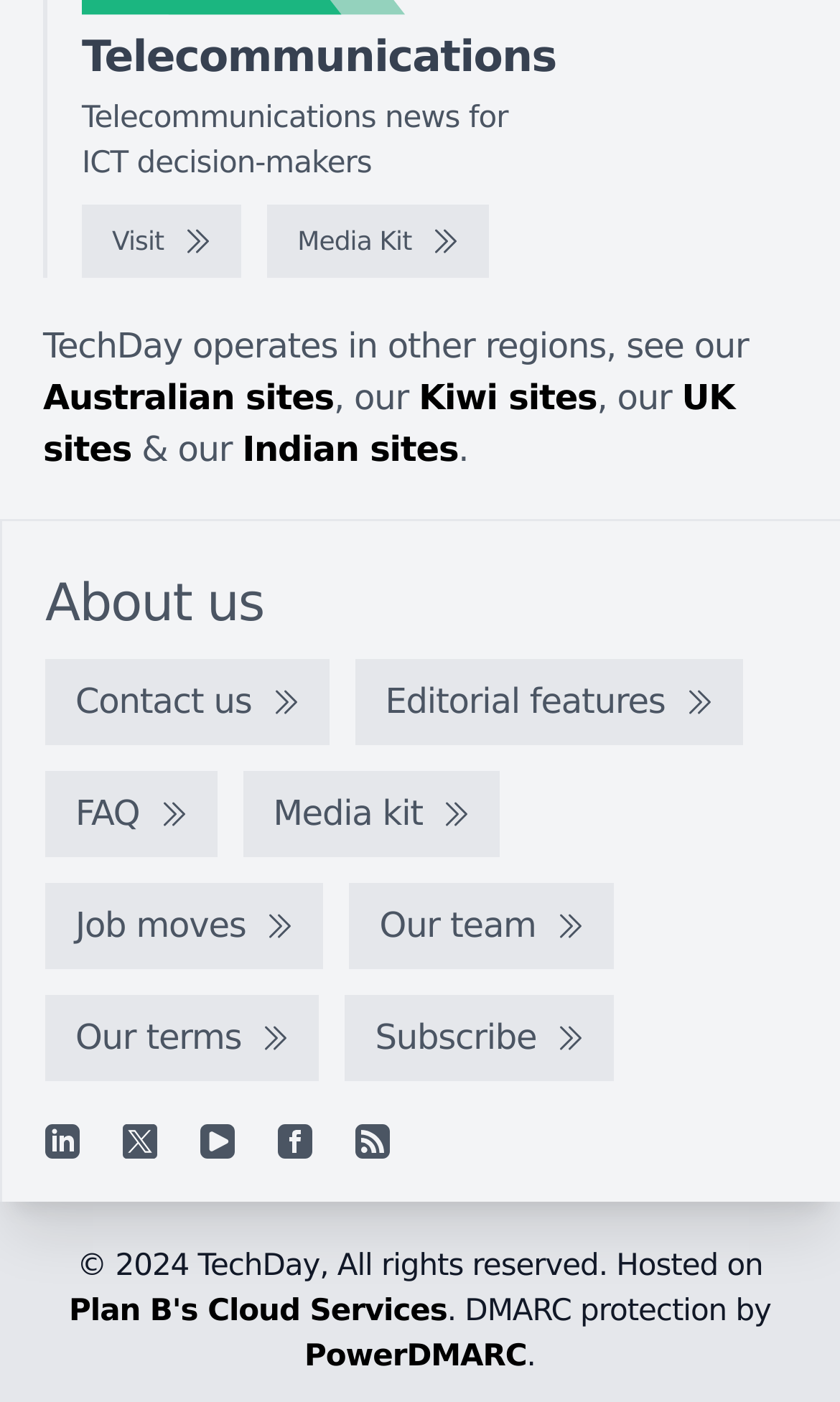Locate the coordinates of the bounding box for the clickable region that fulfills this instruction: "View the Media Kit".

[0.318, 0.147, 0.582, 0.199]